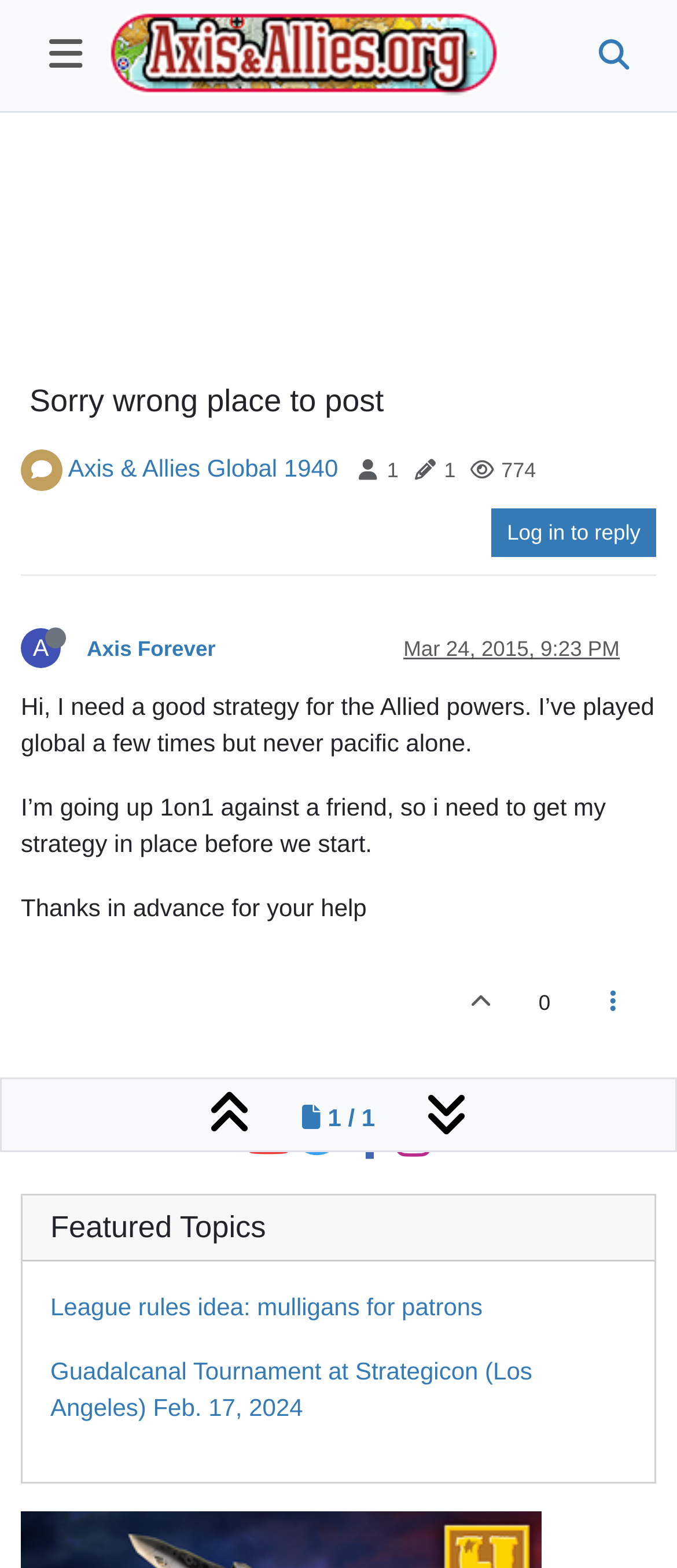Please answer the following question using a single word or phrase: 
What is the name of the game being discussed?

Axis & Allies Global 1940